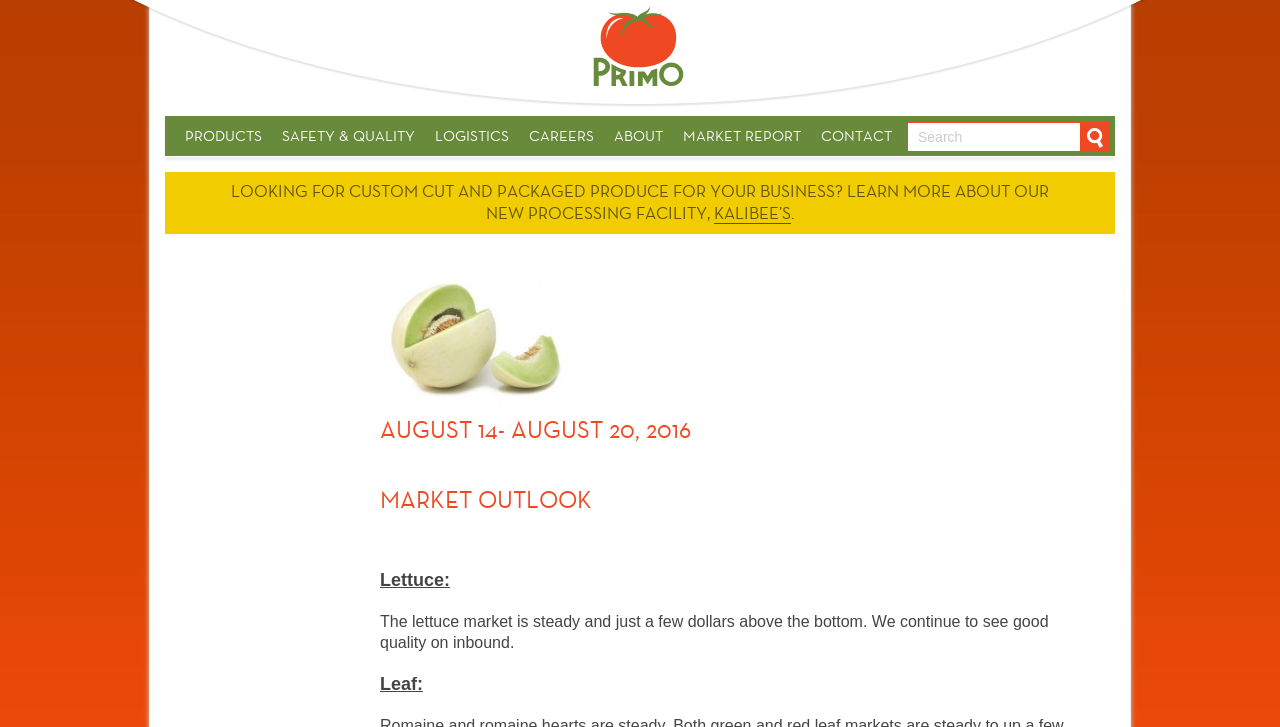Could you specify the bounding box coordinates for the clickable section to complete the following instruction: "Learn more about KALIBEE’S"?

[0.558, 0.279, 0.618, 0.308]